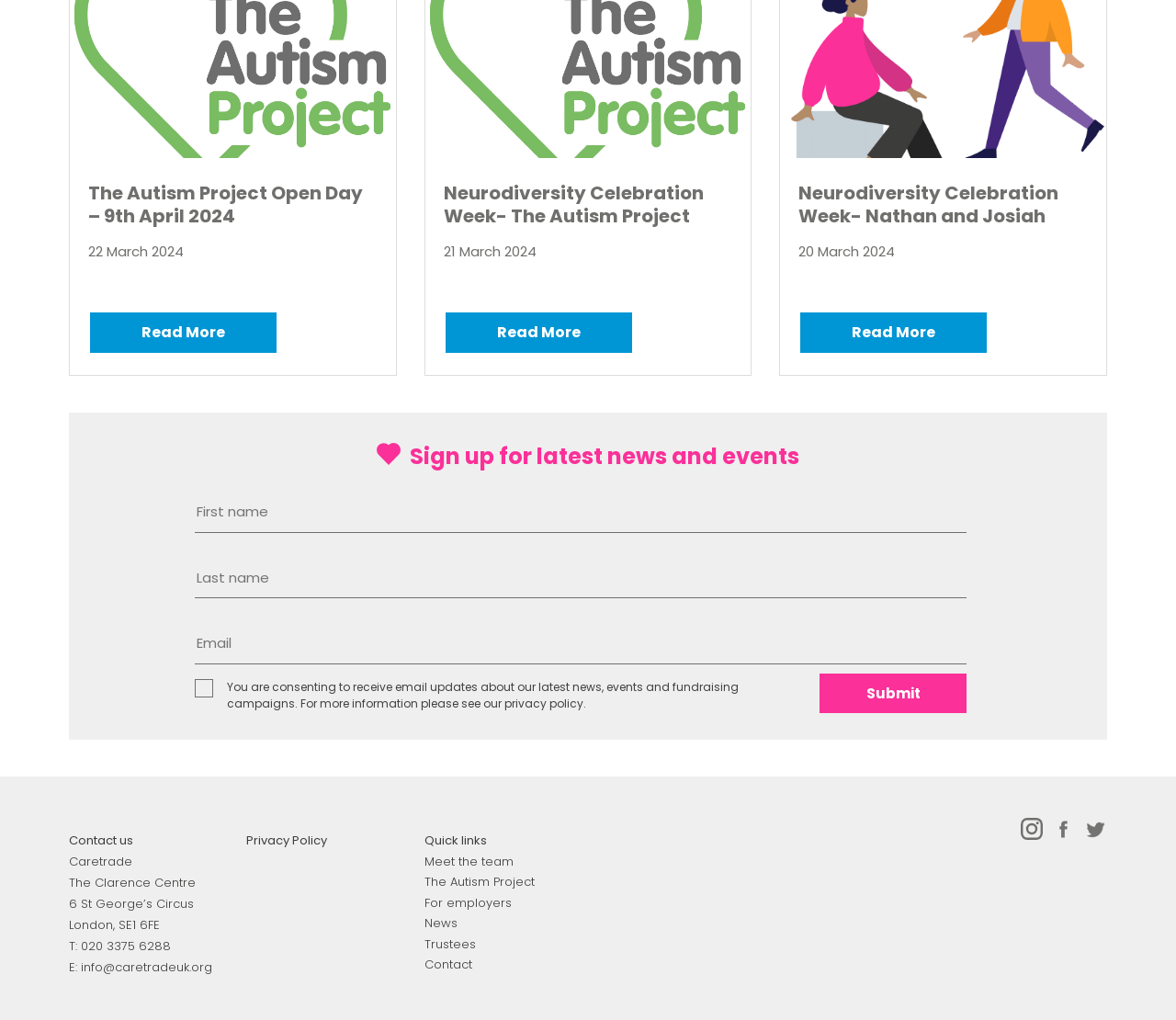What is the address of the Caretrade office?
Using the visual information from the image, give a one-word or short-phrase answer.

6 St George’s Circus, London, SE1 6FE